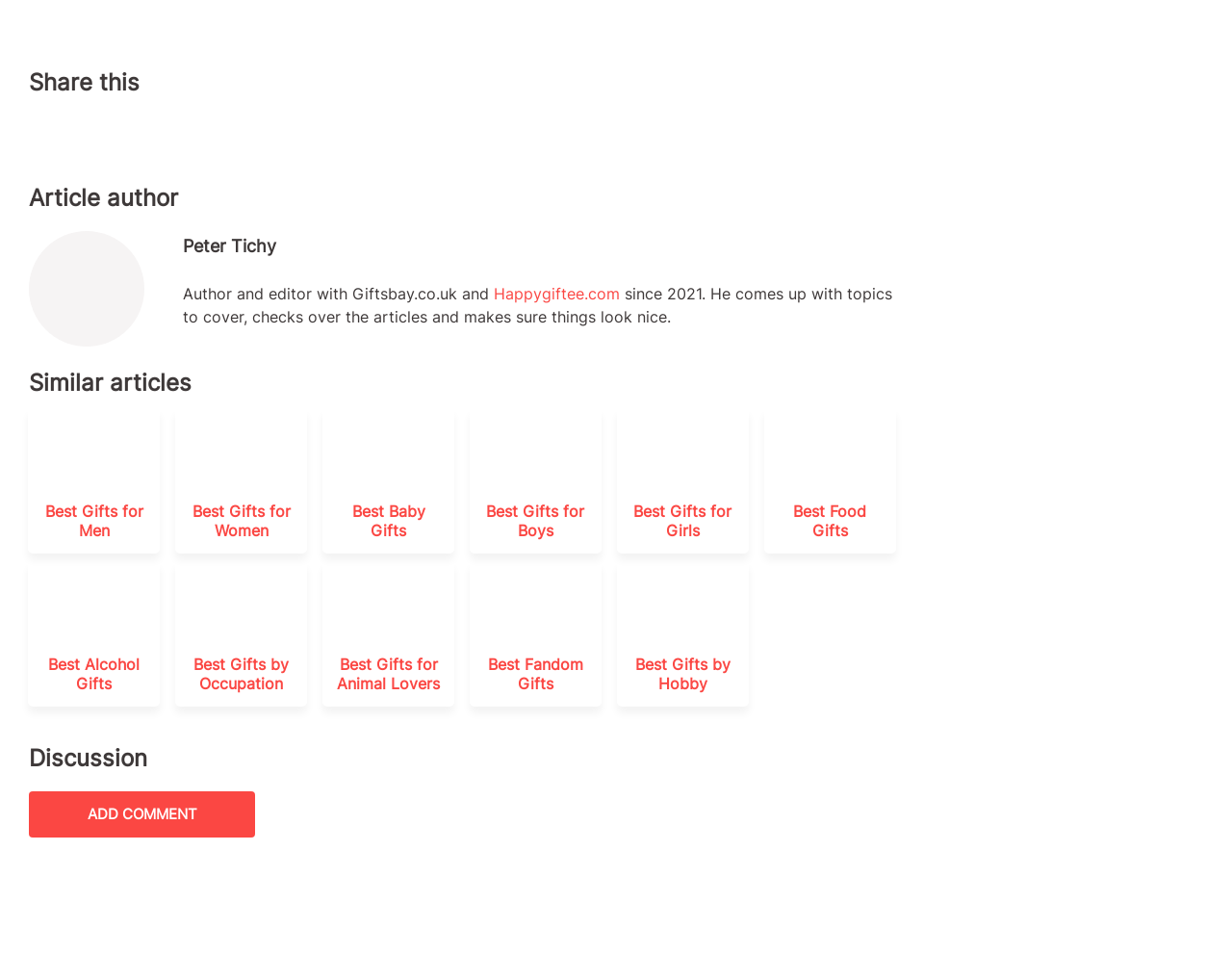Please find the bounding box coordinates of the clickable region needed to complete the following instruction: "View article by Peter Tichy". The bounding box coordinates must consist of four float numbers between 0 and 1, i.e., [left, top, right, bottom].

[0.148, 0.246, 0.224, 0.27]